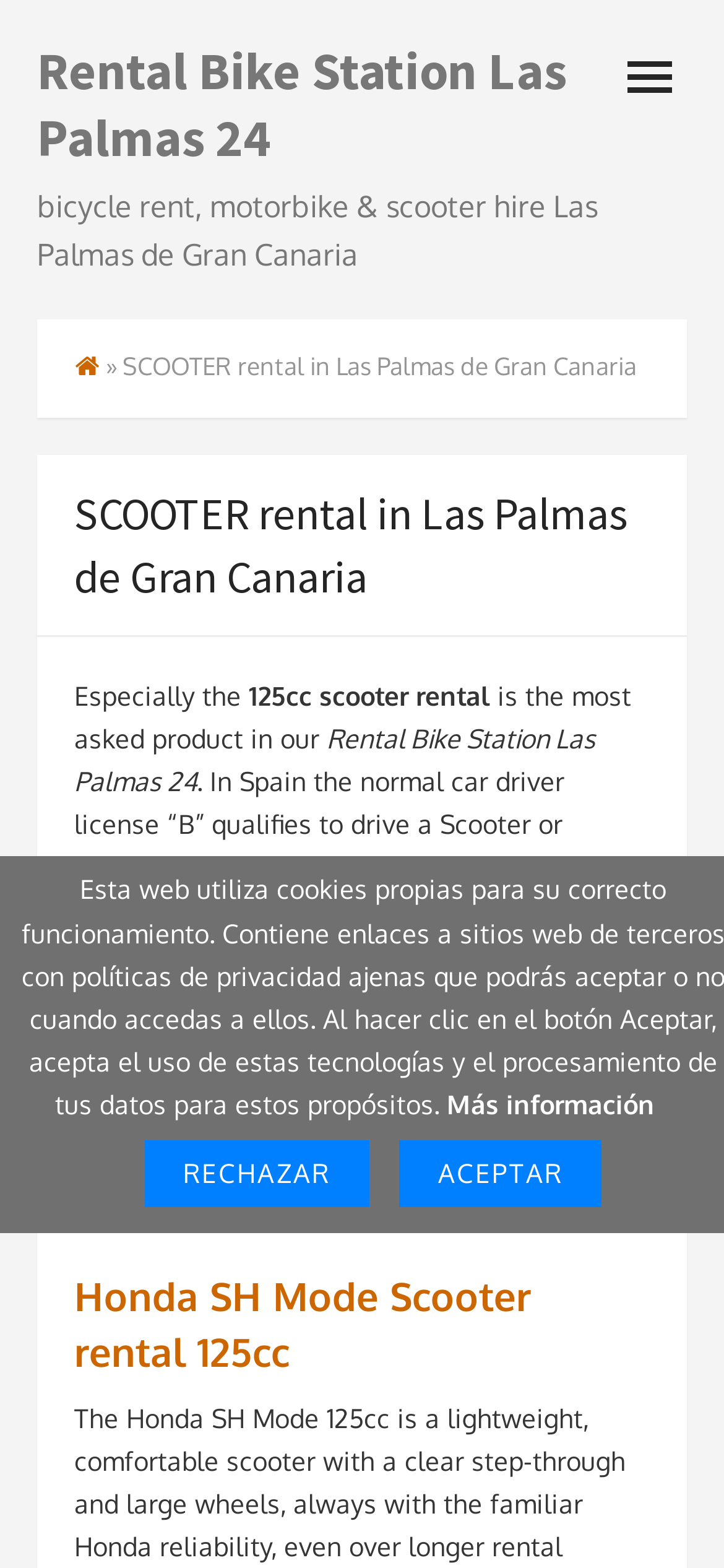Provide an in-depth description of the elements and layout of the webpage.

The webpage is about scooter rental services in Las Palmas de Gran Canaria, specifically highlighting Rental Bike Station Las Palmas 24. At the top, there is a link to the Rental Bike Station Las Palmas 24, followed by a brief description of the services offered, including bicycle, motorbike, and scooter hire.

To the right of the top section, there is an "open menu" button. When clicked, it reveals a menu with a link to a page labeled "C", followed by an arrow symbol and a heading that reads "SCOOTER rental in Las Palmas de Gran Canaria".

Below the top section, there is a main content area that provides information about scooter rentals. The heading "SCOOTER rental in Las Palmas de Gran Canaria" is prominently displayed, followed by a paragraph of text that explains the popularity of 125cc scooter rentals. The text continues to describe the benefits of renting a scooter, including easy parking and favorable weather conditions for biking.

Further down the page, there is a heading that reads "Honda SH Mode Scooter rental 125cc", which suggests that the webpage may provide more specific information about this particular scooter model.

At the bottom of the page, there are two buttons, "RECHAZAR" (Reject) and "ACEPTAR" (Accept), which may be related to cookie or privacy settings. Additionally, there is a link labeled "Más información" (More information), which could provide further details about the scooter rental services.